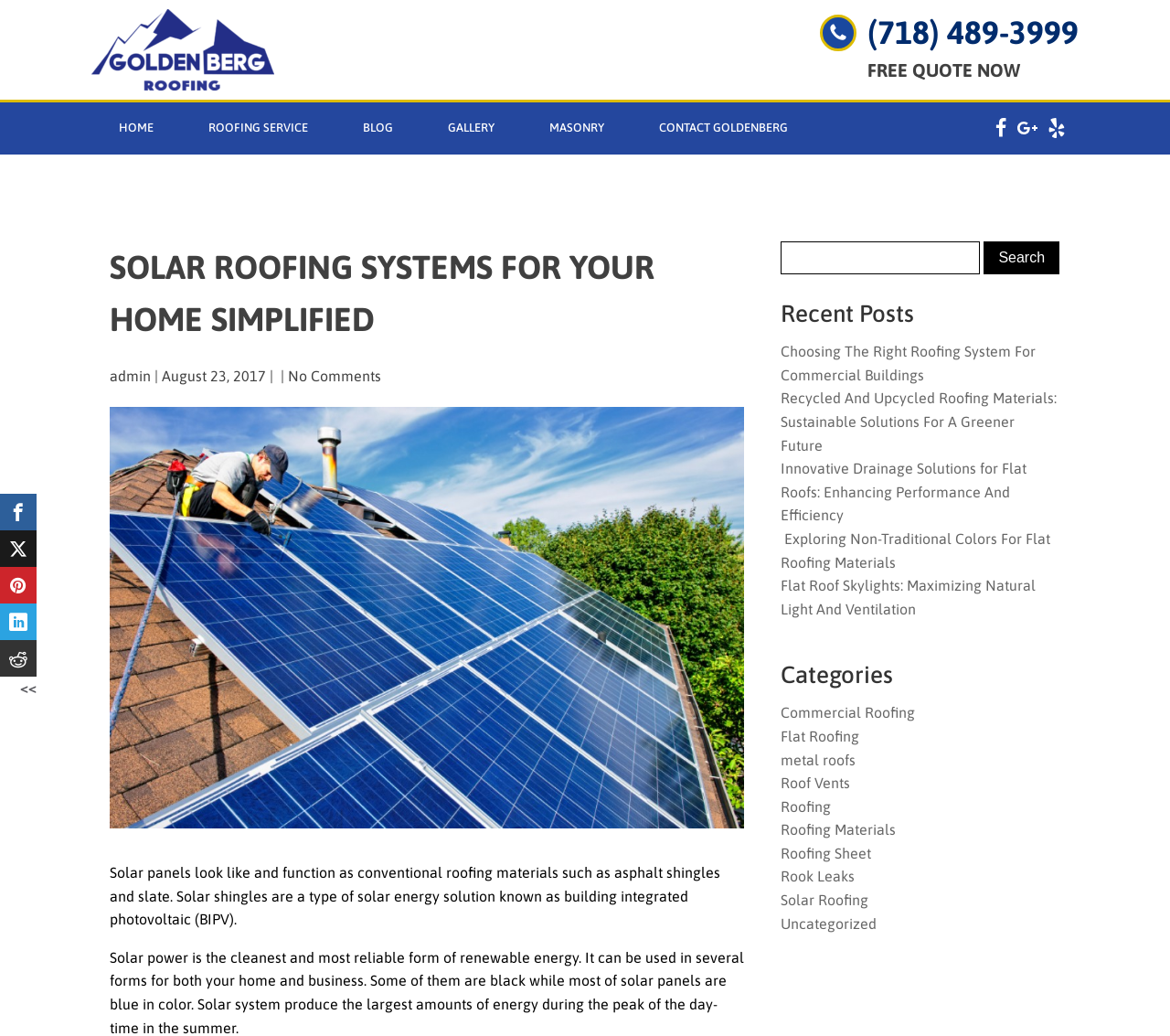Locate the bounding box coordinates of the segment that needs to be clicked to meet this instruction: "Click the 'FREE QUOTE NOW' button".

[0.741, 0.057, 0.872, 0.078]